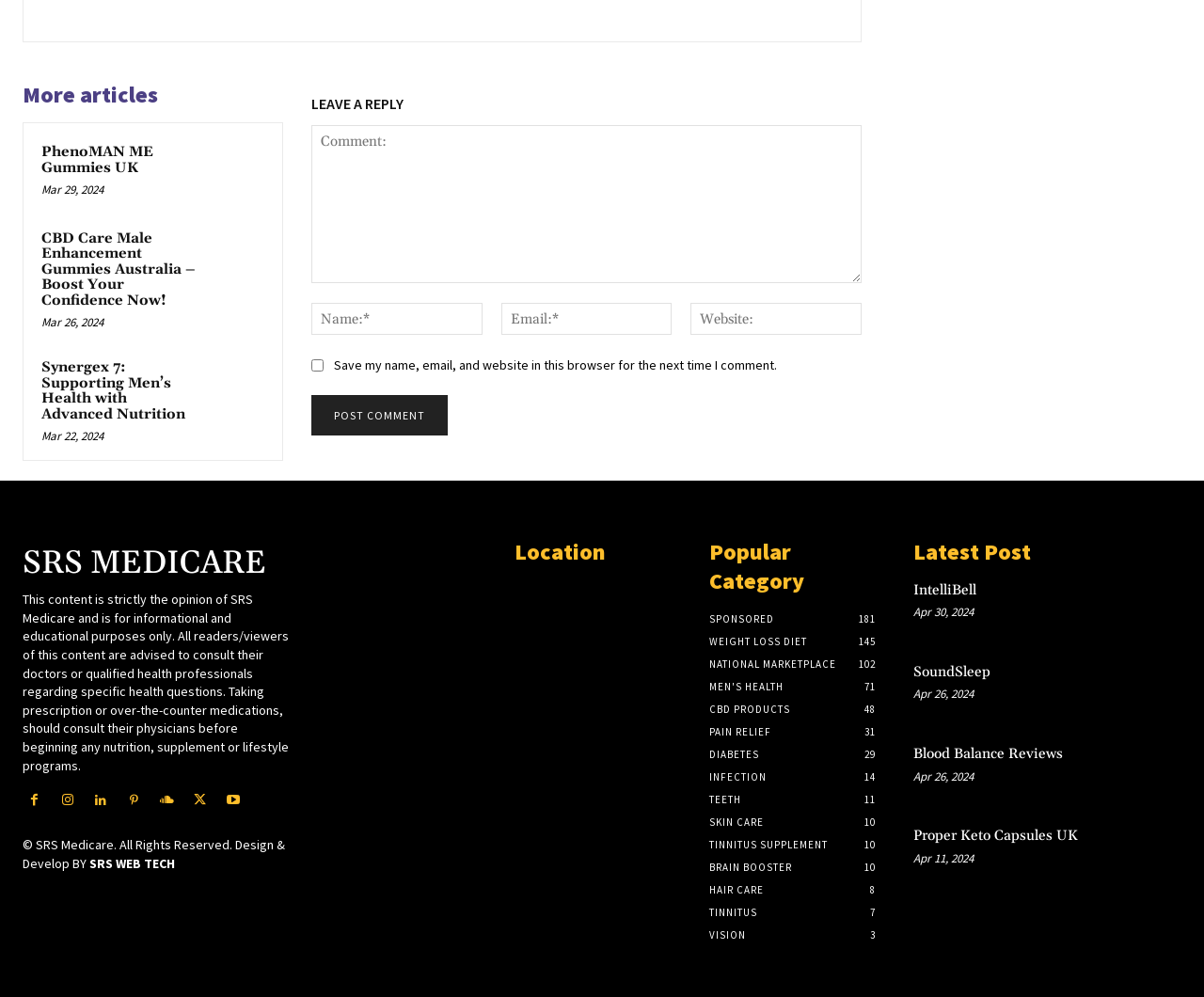Please give the bounding box coordinates of the area that should be clicked to fulfill the following instruction: "Visit the 'SRS MEDICARE' website". The coordinates should be in the format of four float numbers from 0 to 1, i.e., [left, top, right, bottom].

[0.019, 0.548, 0.242, 0.583]